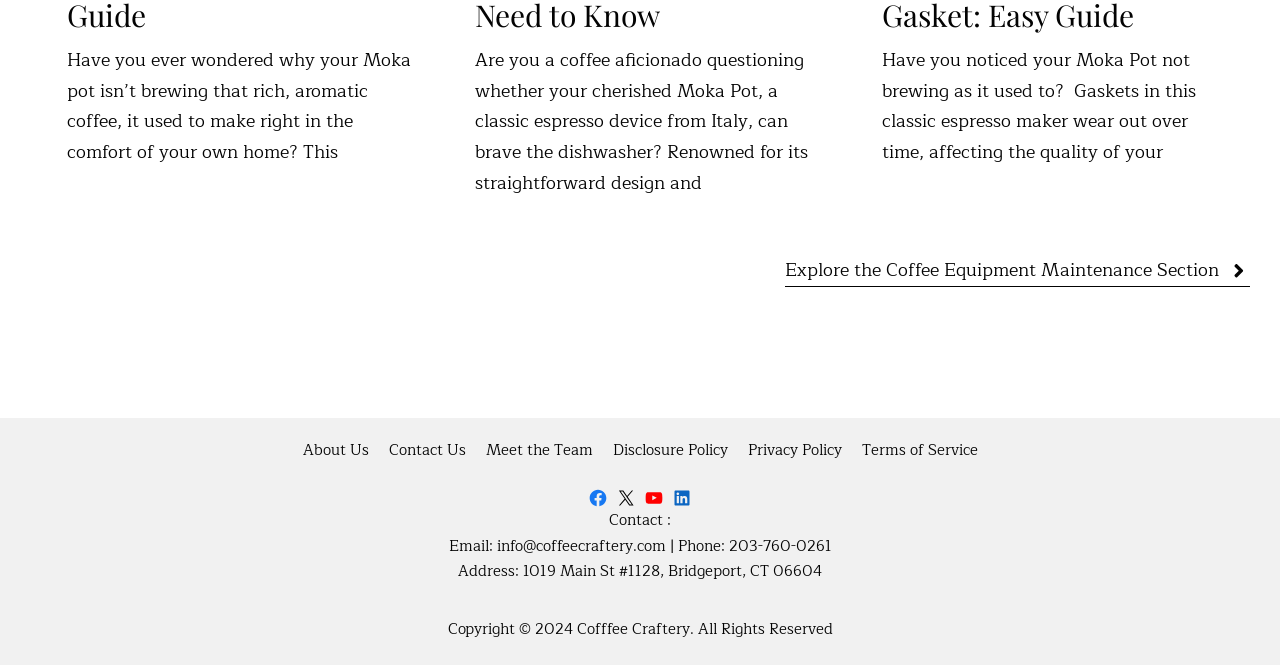Where is the company located?
Provide a one-word or short-phrase answer based on the image.

Bridgeport, CT